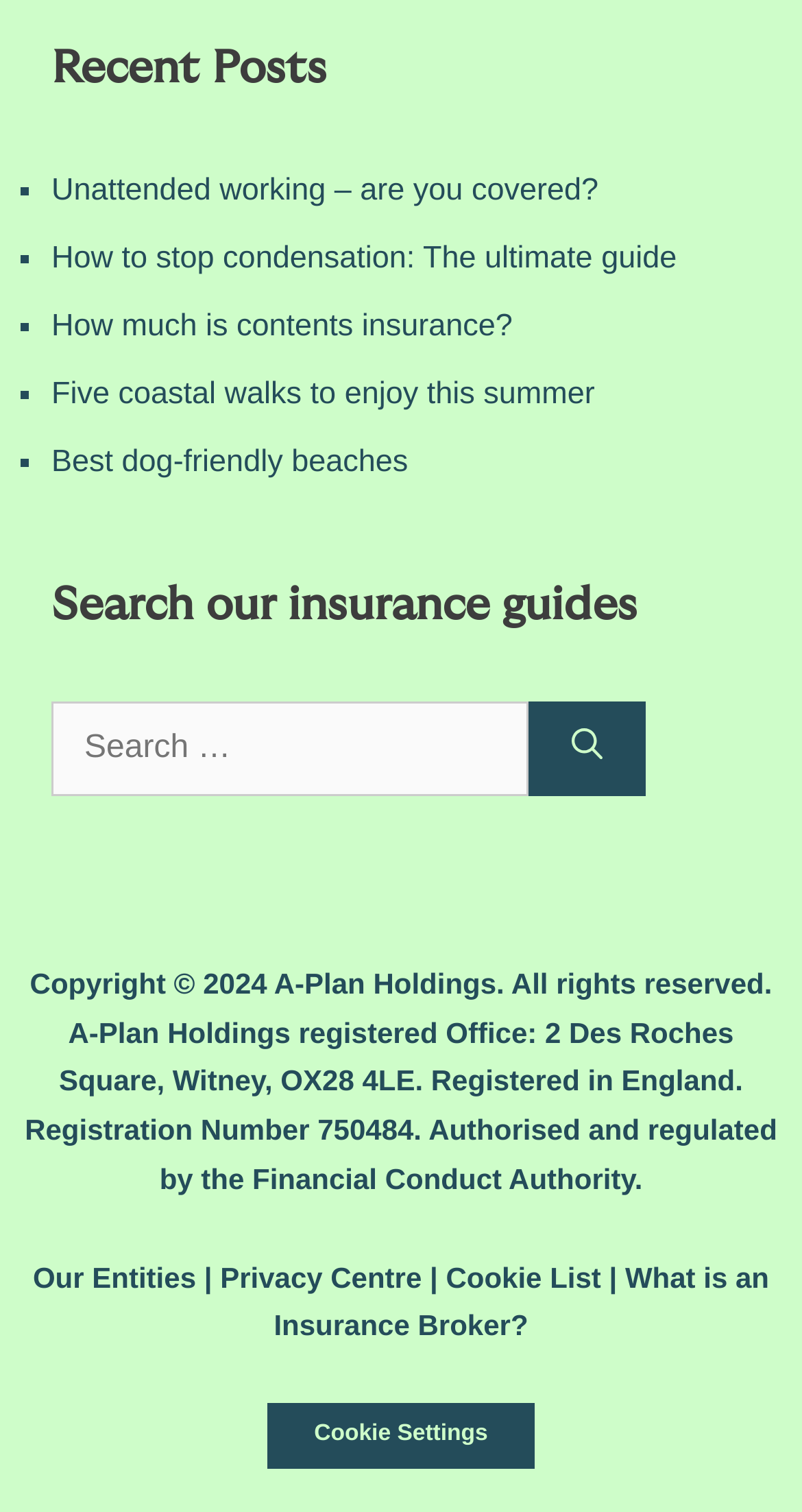Please provide a one-word or phrase answer to the question: 
What is the purpose of the search box?

Search insurance guides